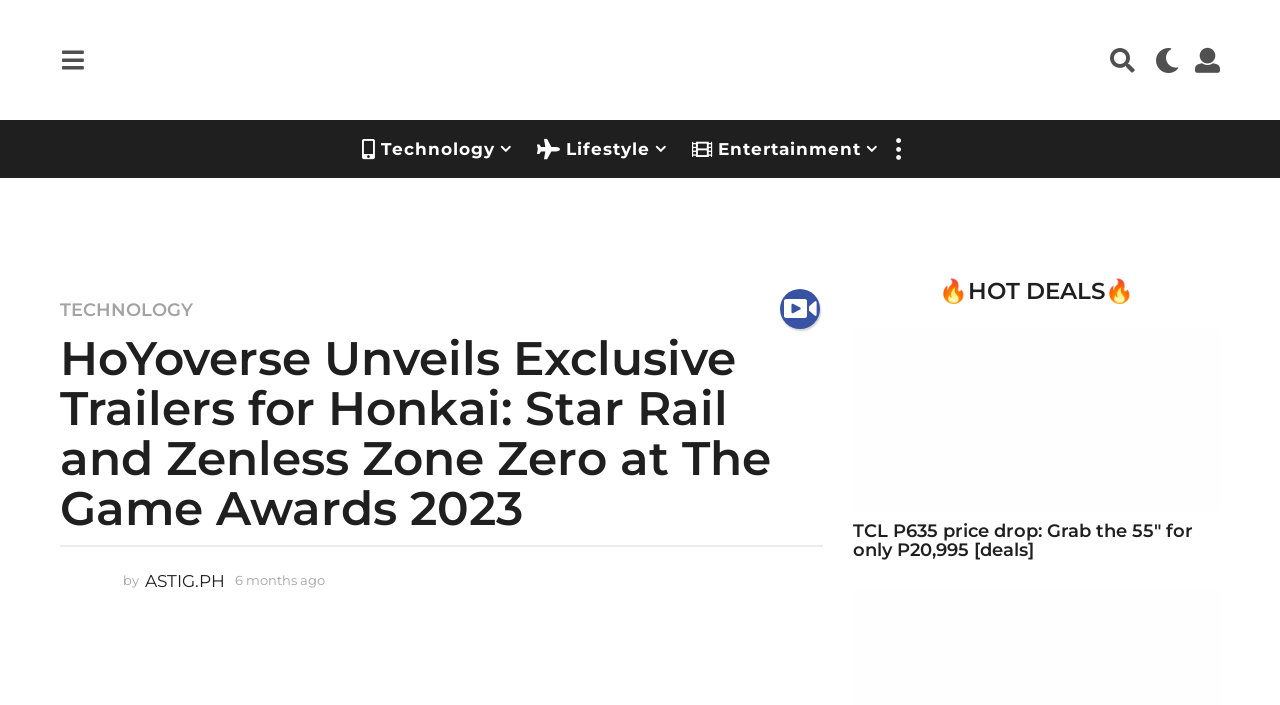Locate the bounding box coordinates of the element you need to click to accomplish the task described by this instruction: "Go to the Technology page".

[0.283, 0.183, 0.4, 0.24]